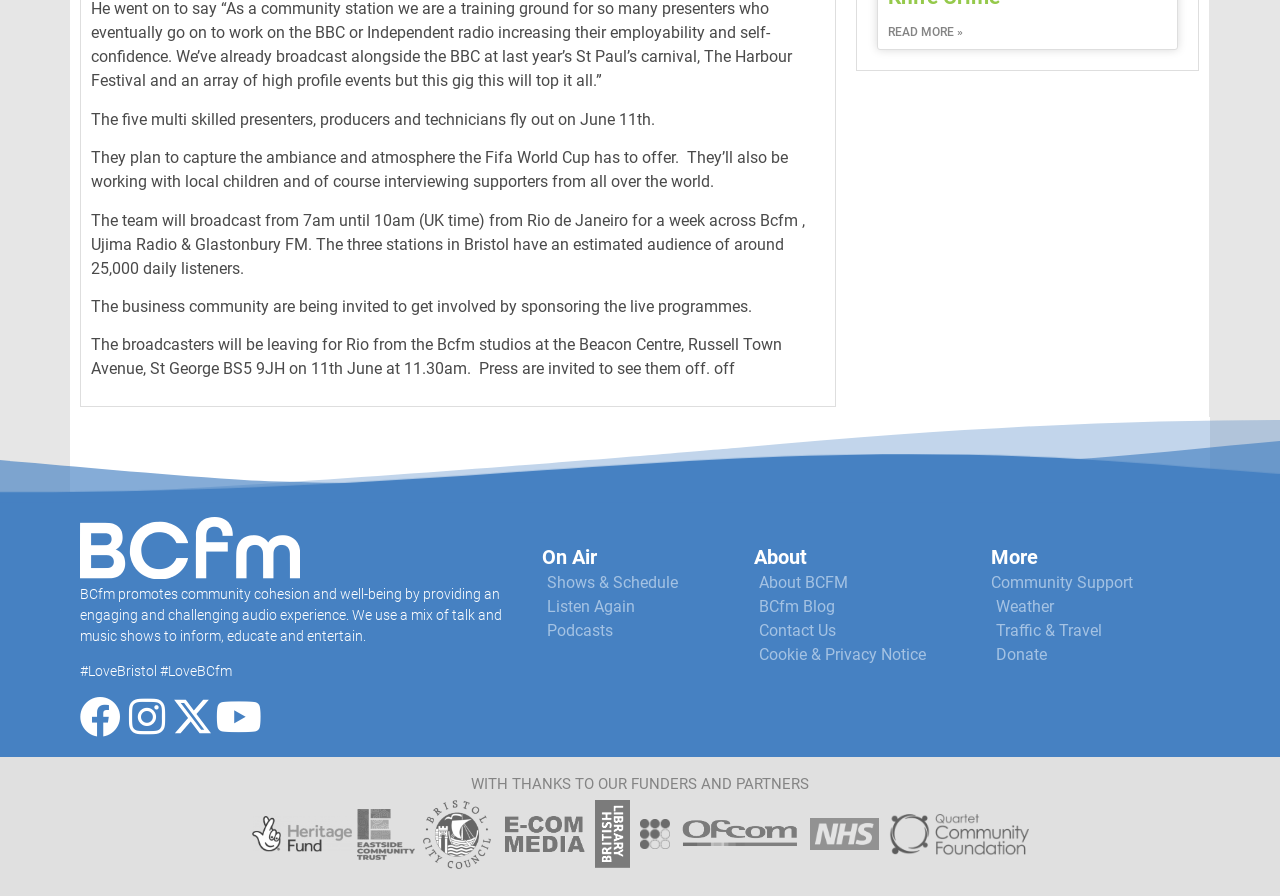Please identify the bounding box coordinates for the region that you need to click to follow this instruction: "Listen to shows and schedule".

[0.423, 0.637, 0.573, 0.664]